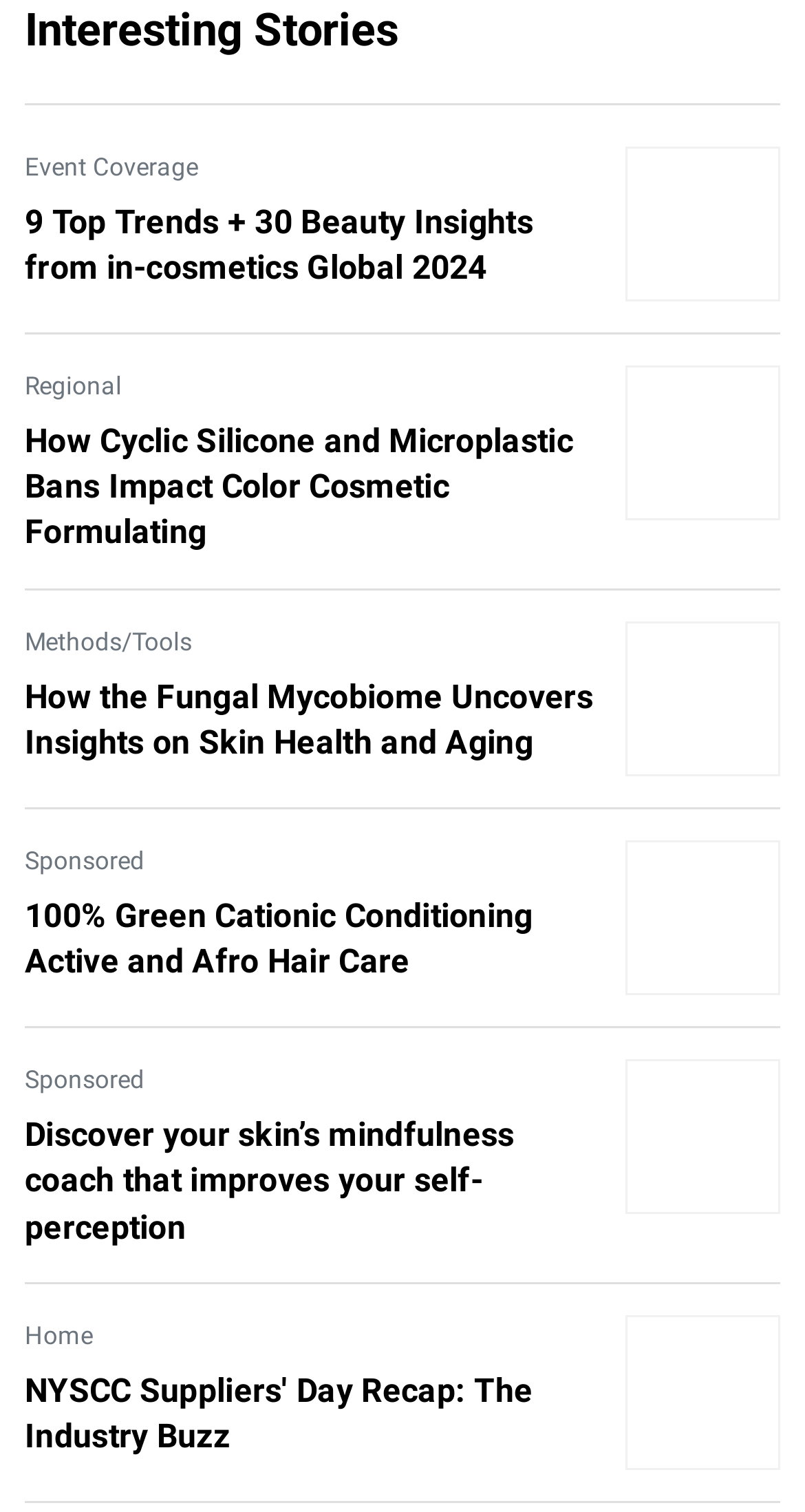What is the topic of the story with the image of in-cosmetics Global 2024 Thumbnail?
Look at the image and respond to the question as thoroughly as possible.

I looked at the image of in-cosmetics Global 2024 Thumbnail and found that it is associated with a link labeled 'Event Coverage', which suggests that the story is about event coverage.